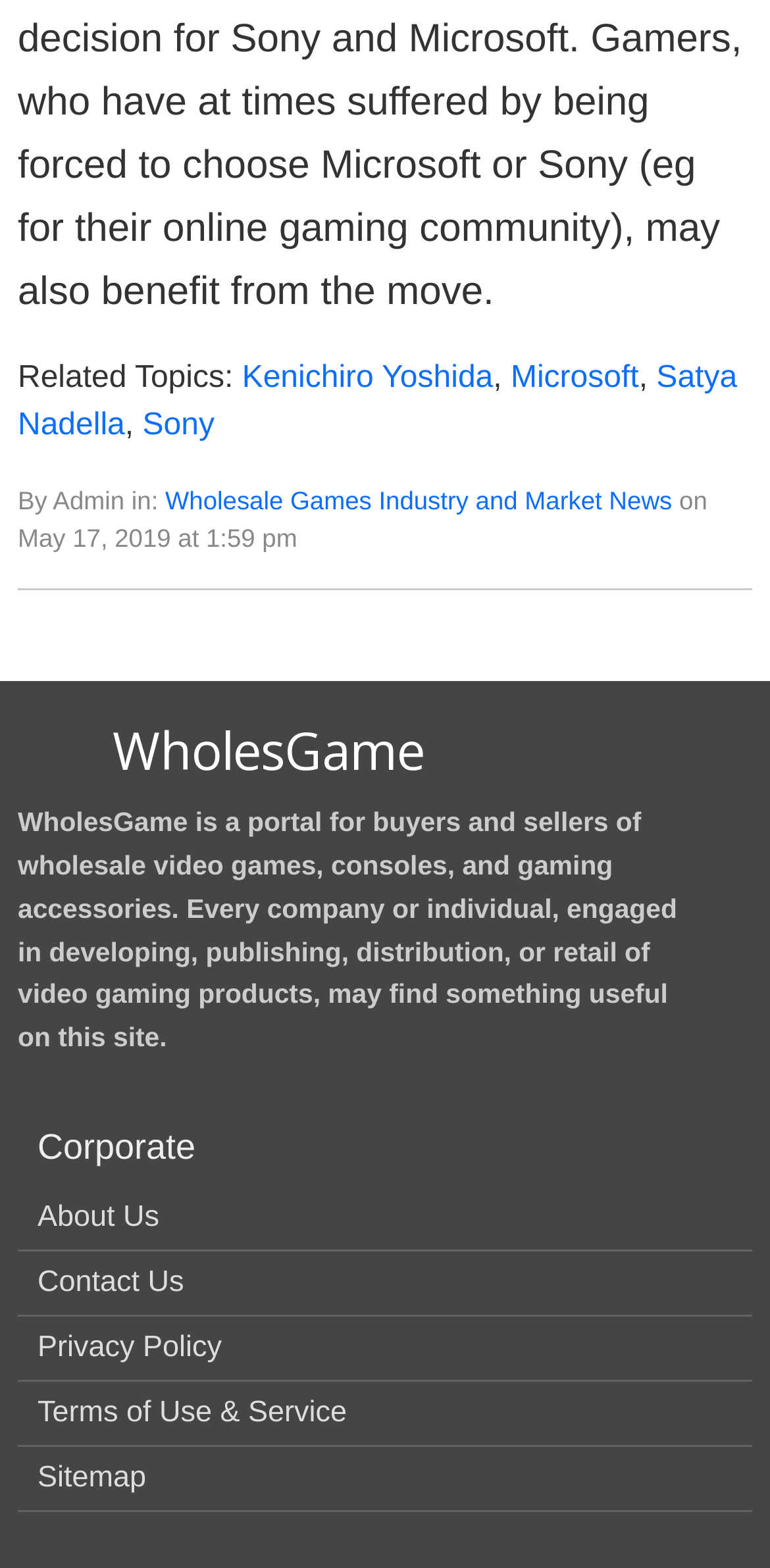Locate the bounding box of the UI element with the following description: "Terms of Use & Service".

[0.049, 0.89, 0.451, 0.911]